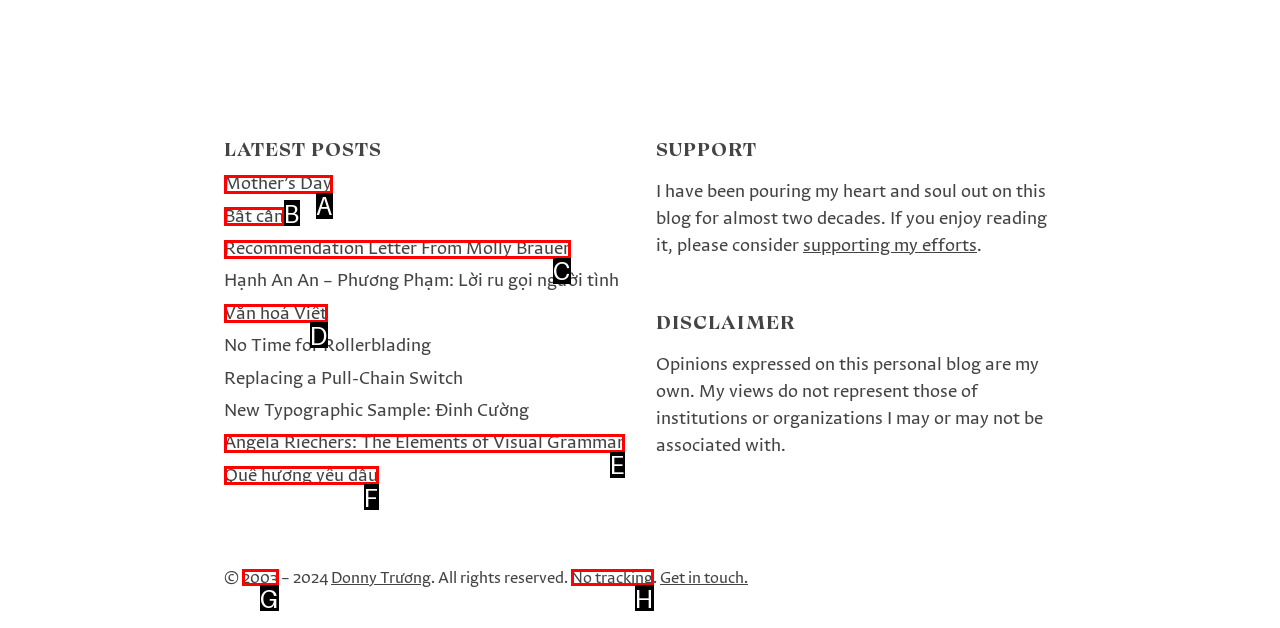From the options shown, which one fits the description: Mother’s Day? Respond with the appropriate letter.

A